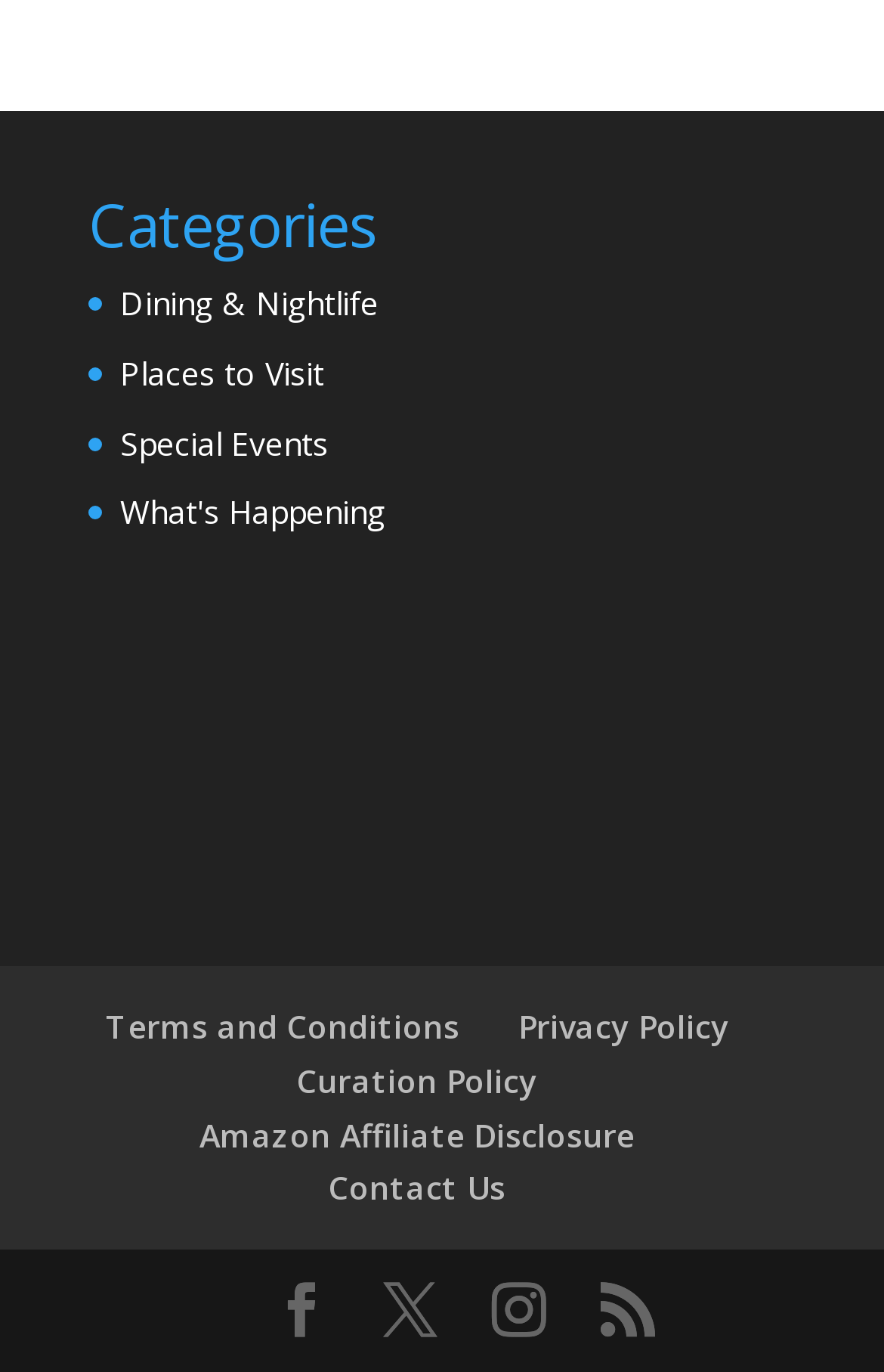What are the categories listed on the webpage?
Look at the image and respond with a one-word or short-phrase answer.

Dining, Places, Events, Happening